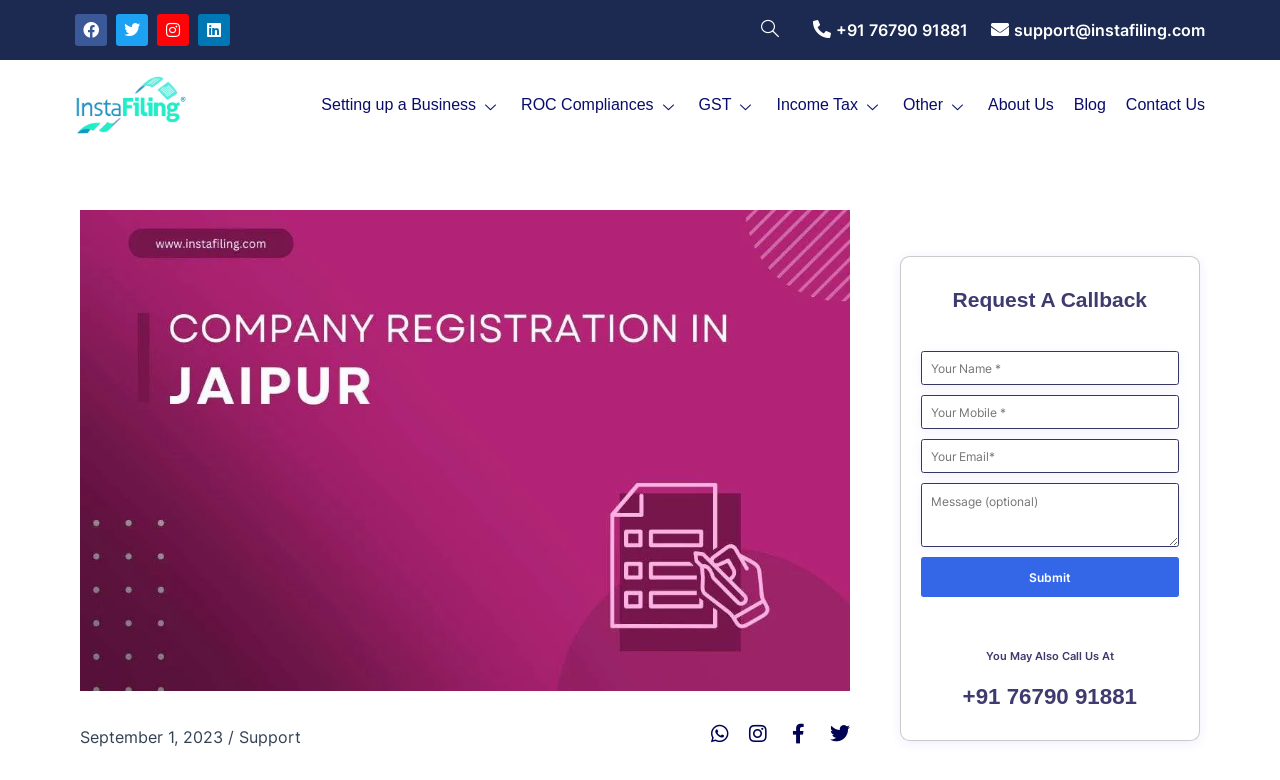Could you find the bounding box coordinates of the clickable area to complete this instruction: "Click on About Us link"?

[0.756, 0.083, 0.823, 0.186]